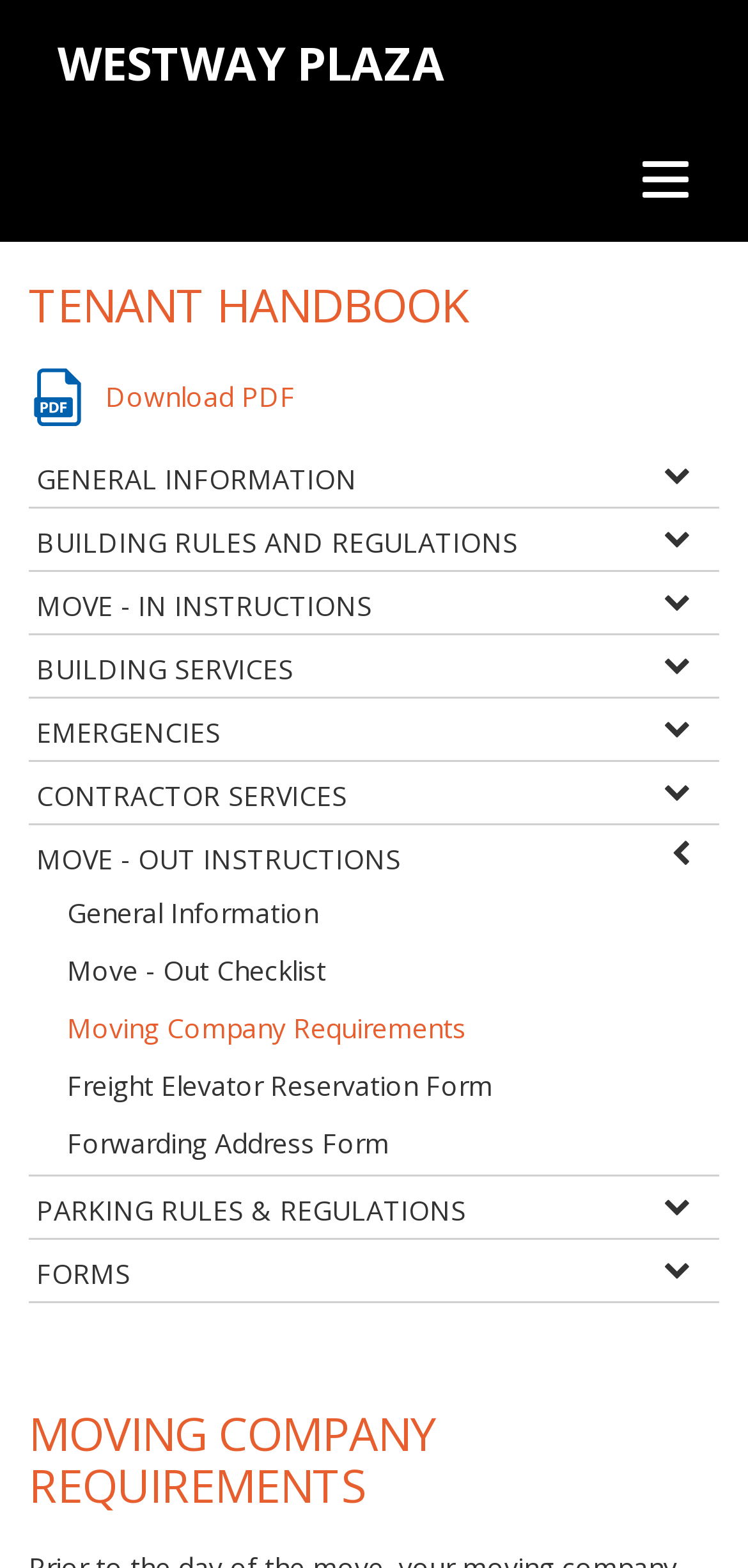Could you indicate the bounding box coordinates of the region to click in order to complete this instruction: "Check PARKING RULES & REGULATIONS".

[0.038, 0.751, 0.962, 0.79]